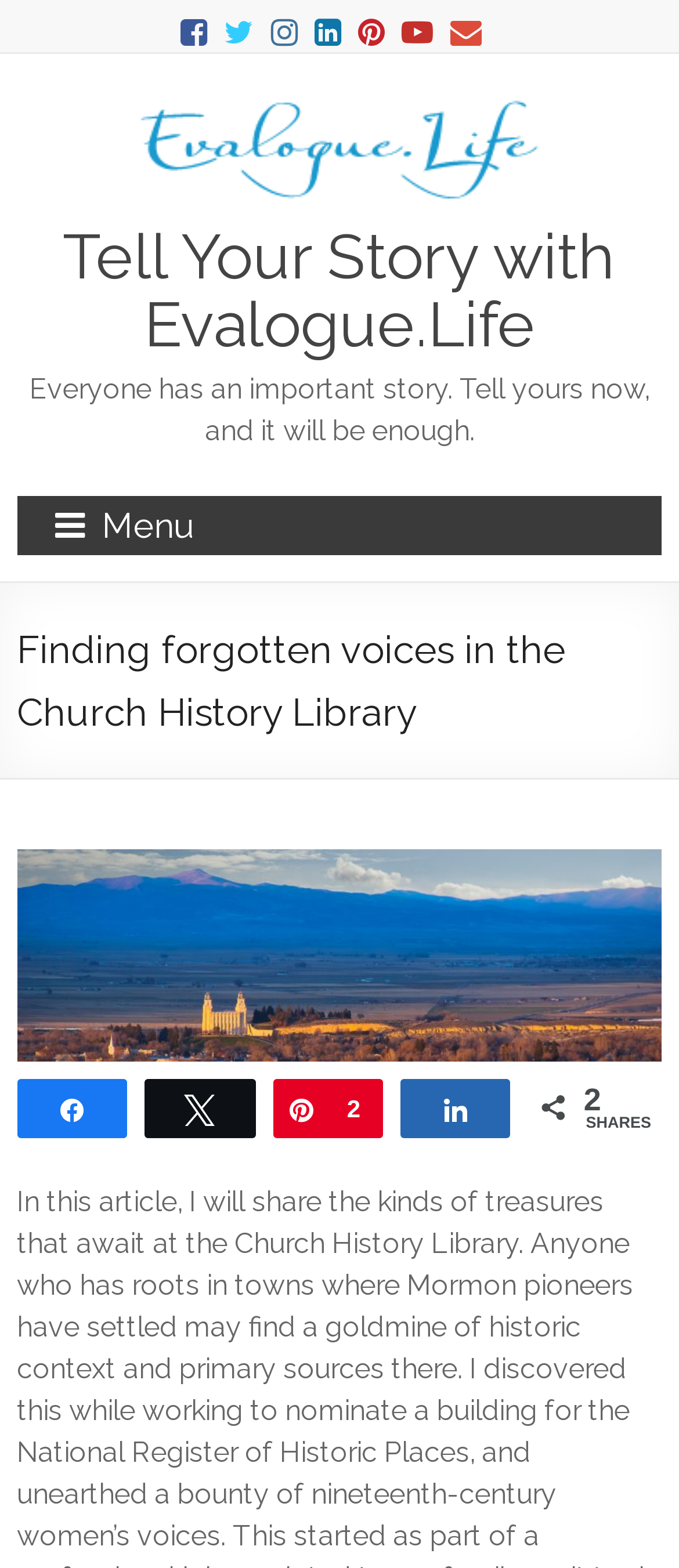Explain the webpage's layout and main content in detail.

The webpage is about the story of how the Church History Library uncovered forgotten women's voices, with a focus on researching this source. 

At the top left of the page, there are seven social media links, each represented by an icon, arranged horizontally. Below these icons, there is a logo with the text "Tell Your Story with Evalogue.Life" and an image of the same logo. 

The main title of the page, "Finding forgotten voices in the Church History Library", is located in the top half of the page. Below the title, there is a large image that takes up most of the width of the page, showing a photo of Manti, Utah at sunset, with a description of the Church History Library unearthing town histories and minutes from throughout the Sanpete Valley.

On the top right side of the page, there is a heading with the same text as the logo, "Tell Your Story with Evalogue.Life", and a link with the same text. Below this, there is a paragraph of text that reads, "Everyone has an important story. Tell yours now, and it will be enough." 

A menu link is located at the top middle of the page. At the bottom of the page, there are four social media sharing links, each represented by an icon and a letter, arranged horizontally. Next to these links, there is a text "SHARES".